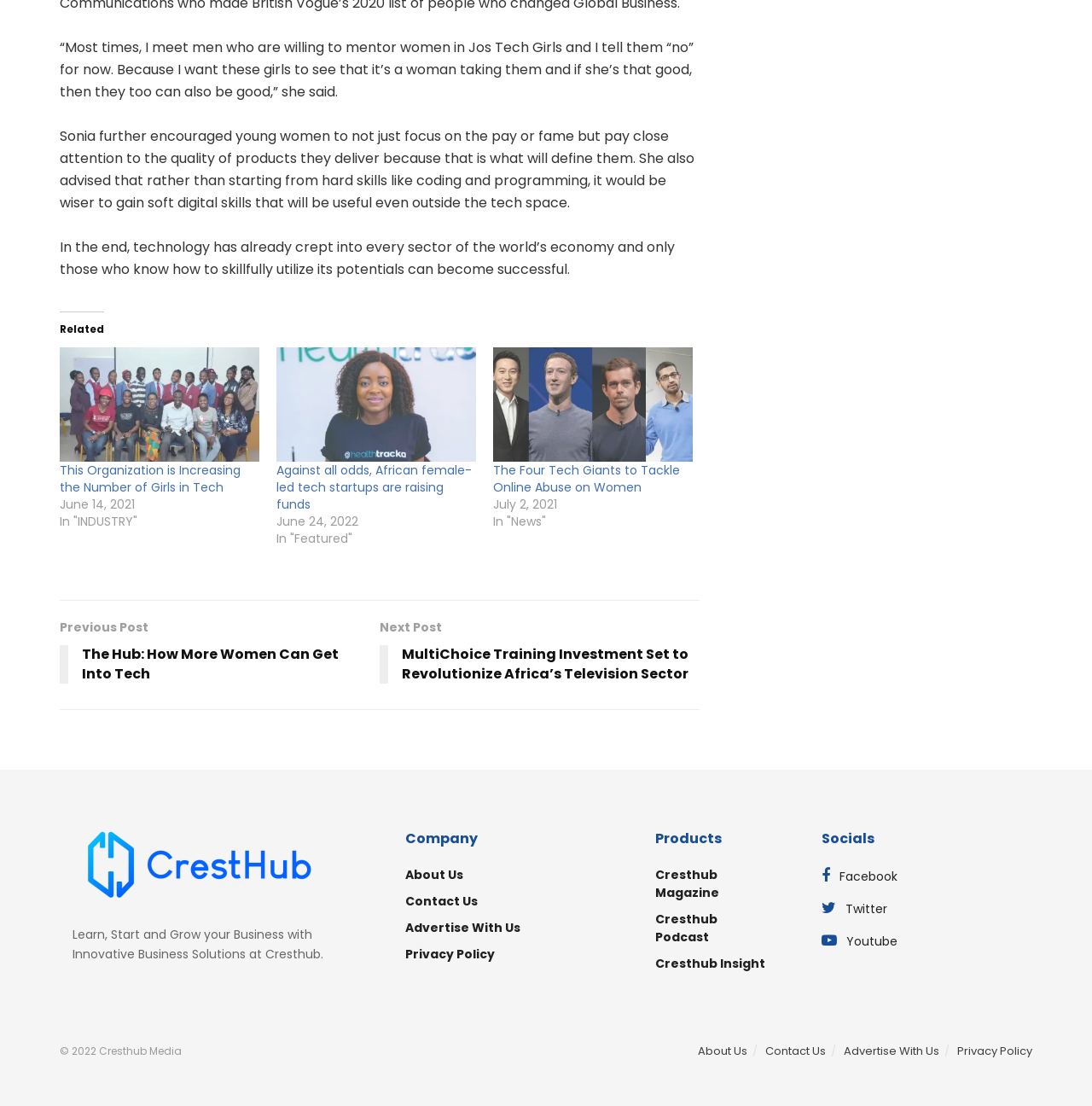Please identify the bounding box coordinates of the element's region that needs to be clicked to fulfill the following instruction: "Visit the previous post about women in tech". The bounding box coordinates should consist of four float numbers between 0 and 1, i.e., [left, top, right, bottom].

[0.055, 0.559, 0.348, 0.626]